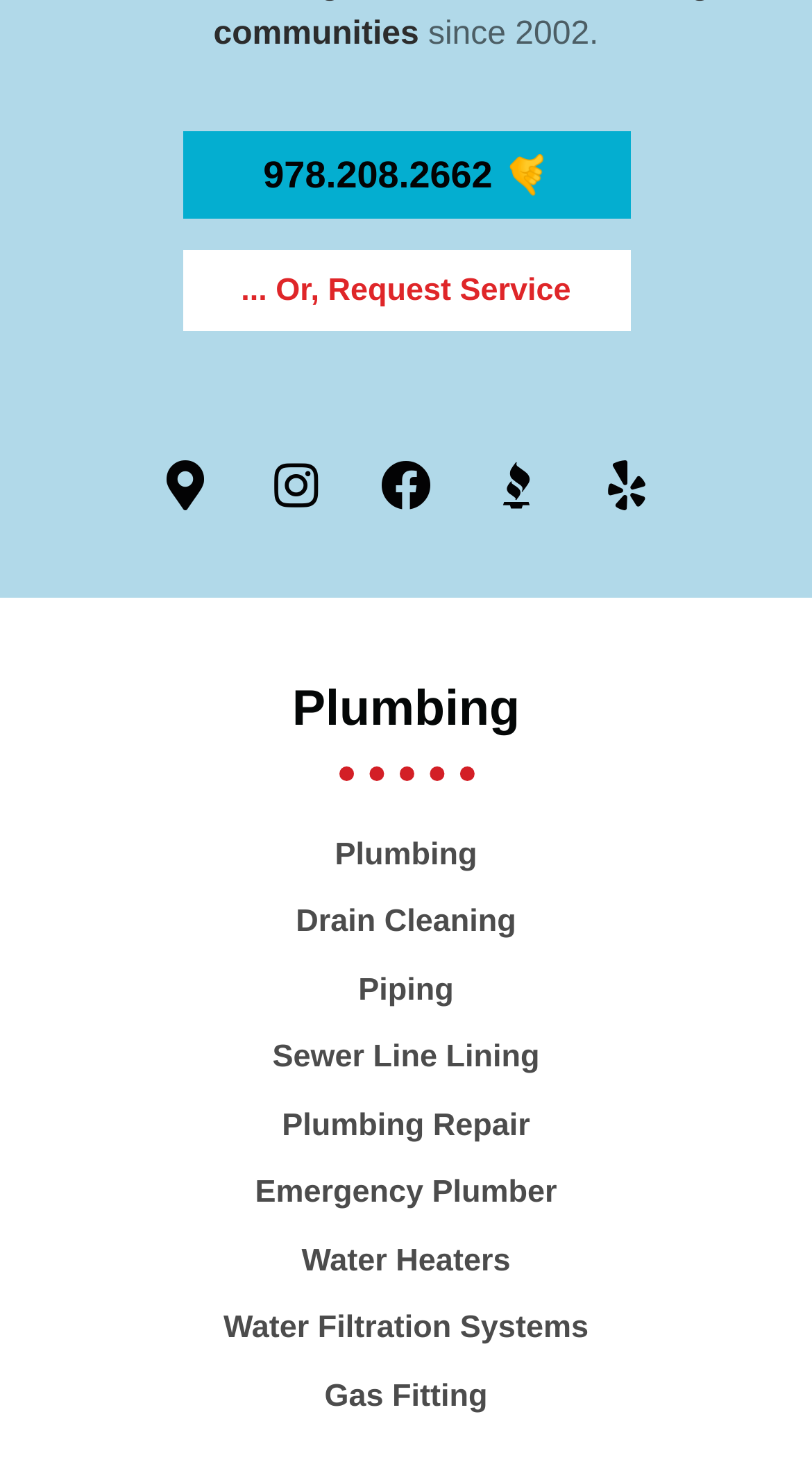Identify the bounding box coordinates of the section that should be clicked to achieve the task described: "Request service".

[0.224, 0.169, 0.776, 0.224]